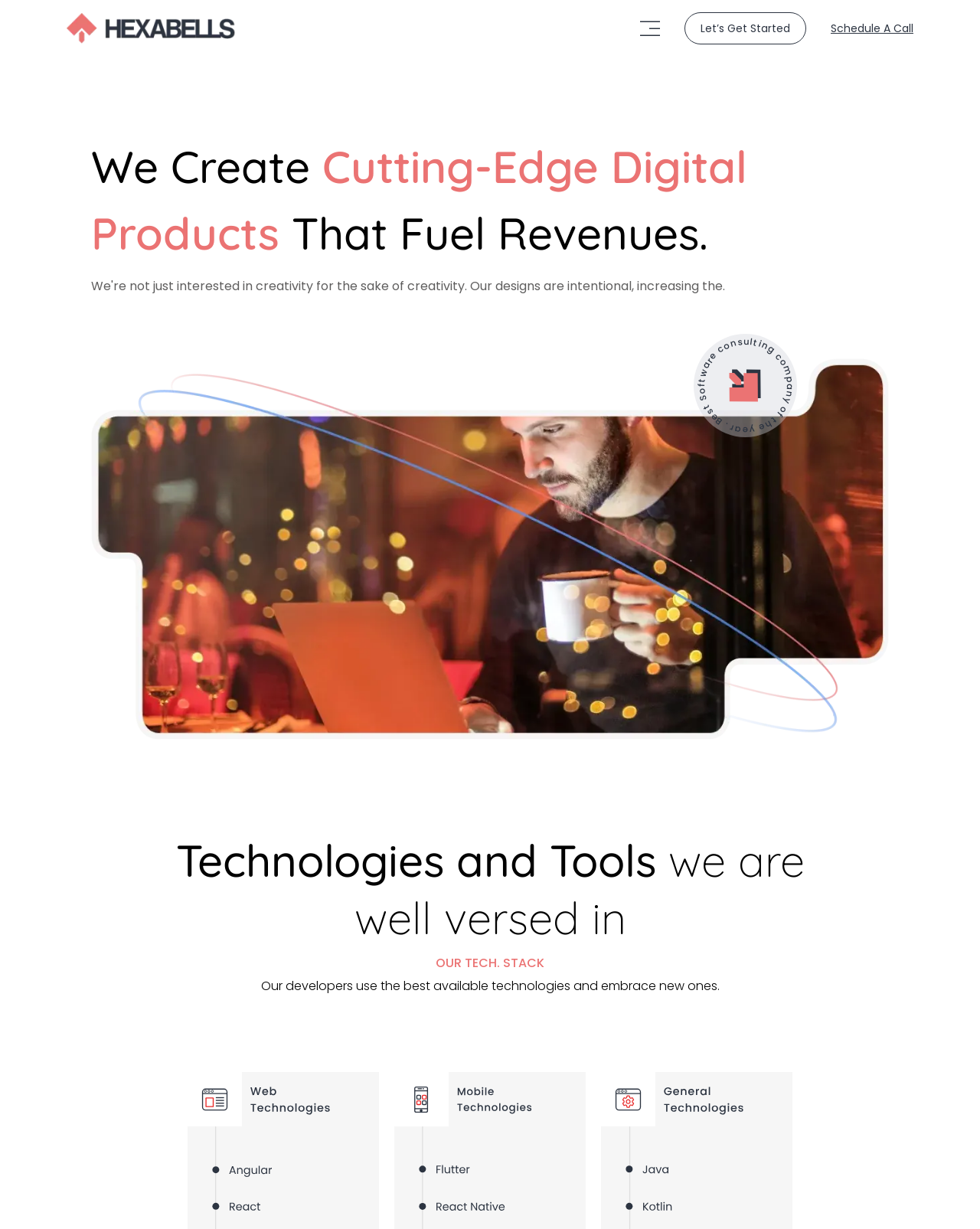What is the company's tech stack?
Look at the image and answer the question using a single word or phrase.

Various technologies and tools